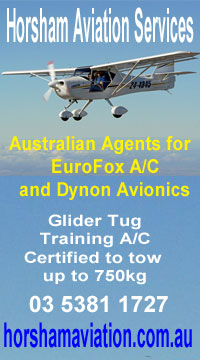What is the color of the sky in the backdrop?
Please describe in detail the information shown in the image to answer the question.

The caption describes the backdrop of the image as a clear blue sky, which suggests that the dominant color of the sky in the image is blue.